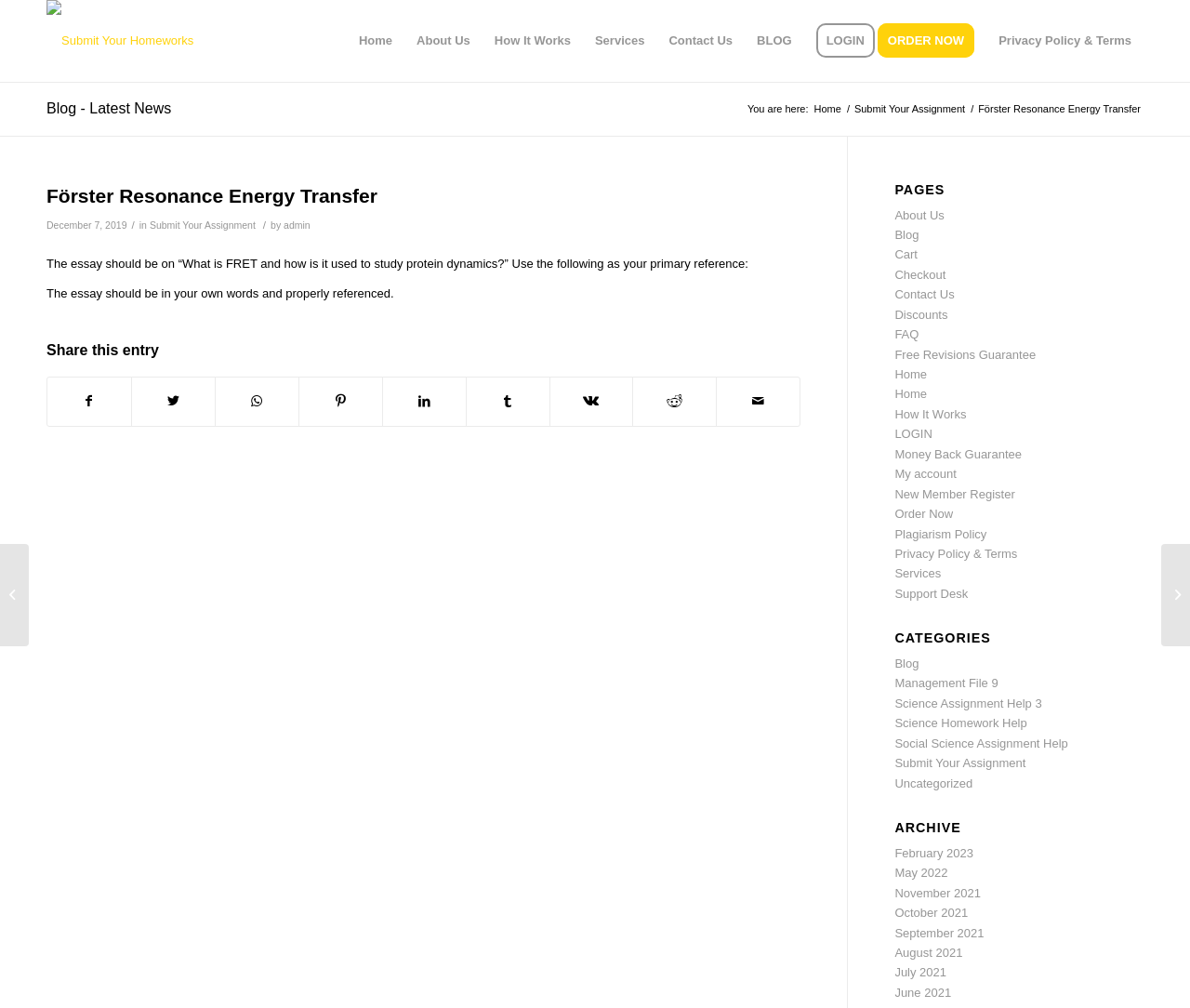Find the bounding box coordinates of the element you need to click on to perform this action: 'Go to Home page'. The coordinates should be represented by four float values between 0 and 1, in the format [left, top, right, bottom].

[0.291, 0.0, 0.34, 0.081]